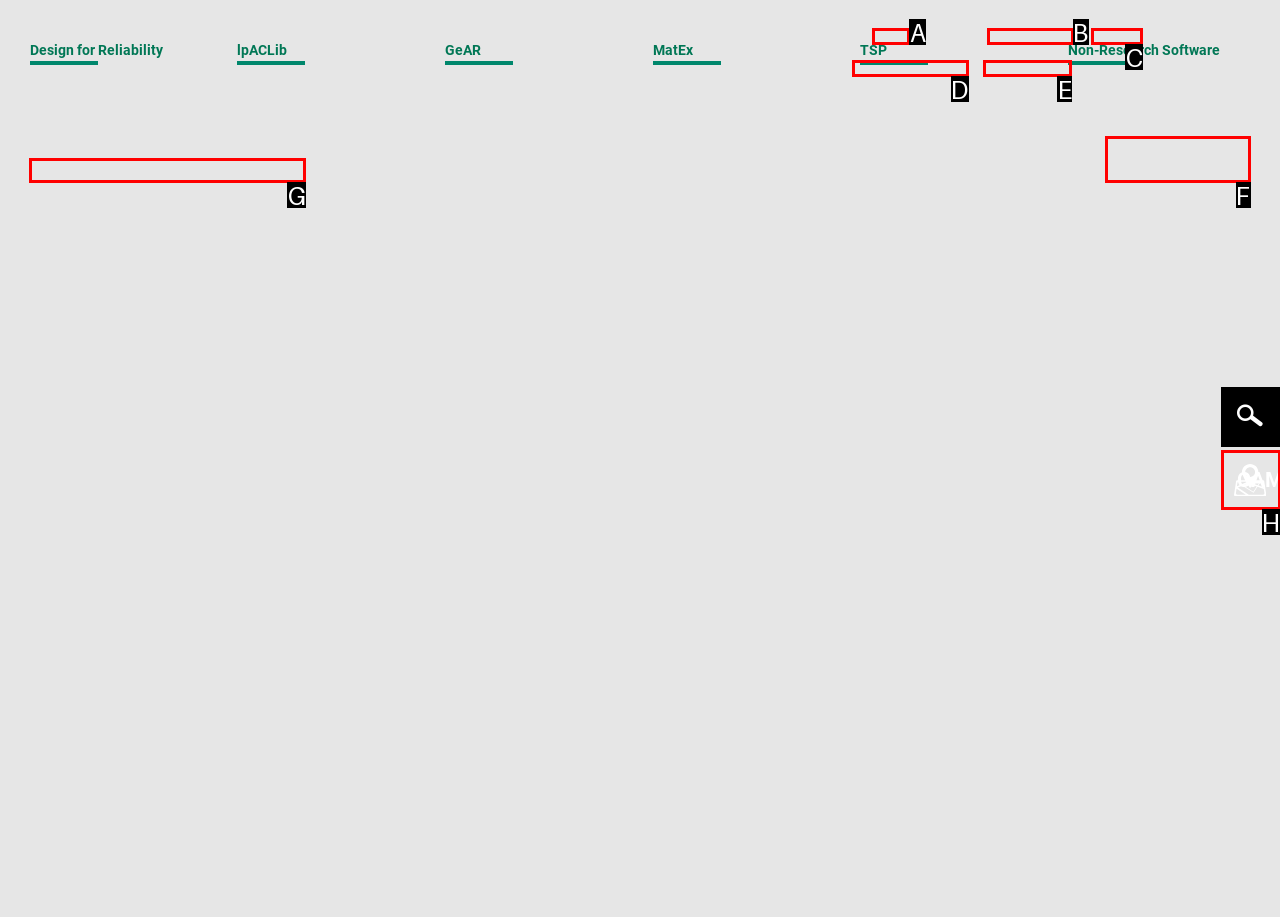Identify the HTML element that should be clicked to accomplish the task: view campus map
Provide the option's letter from the given choices.

H